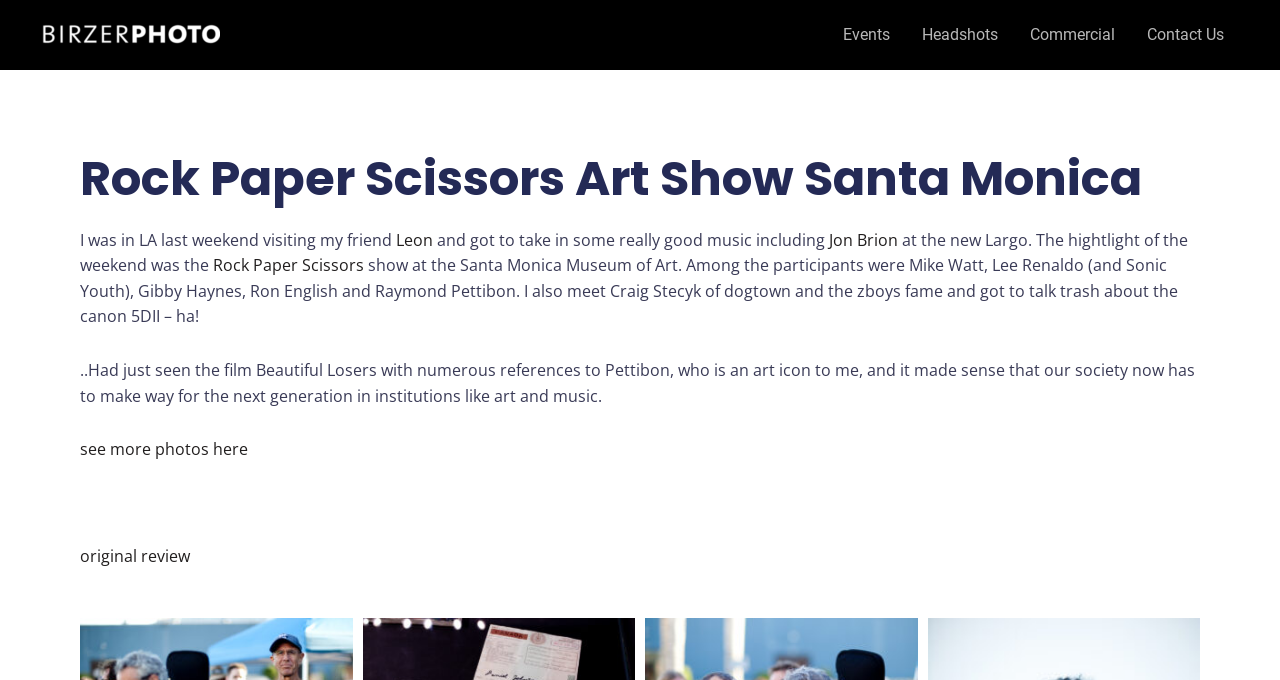What is the name of the friend mentioned in the text?
Using the image as a reference, answer the question in detail.

I found the answer by reading the text which mentions 'my friend Leon' in the first sentence.